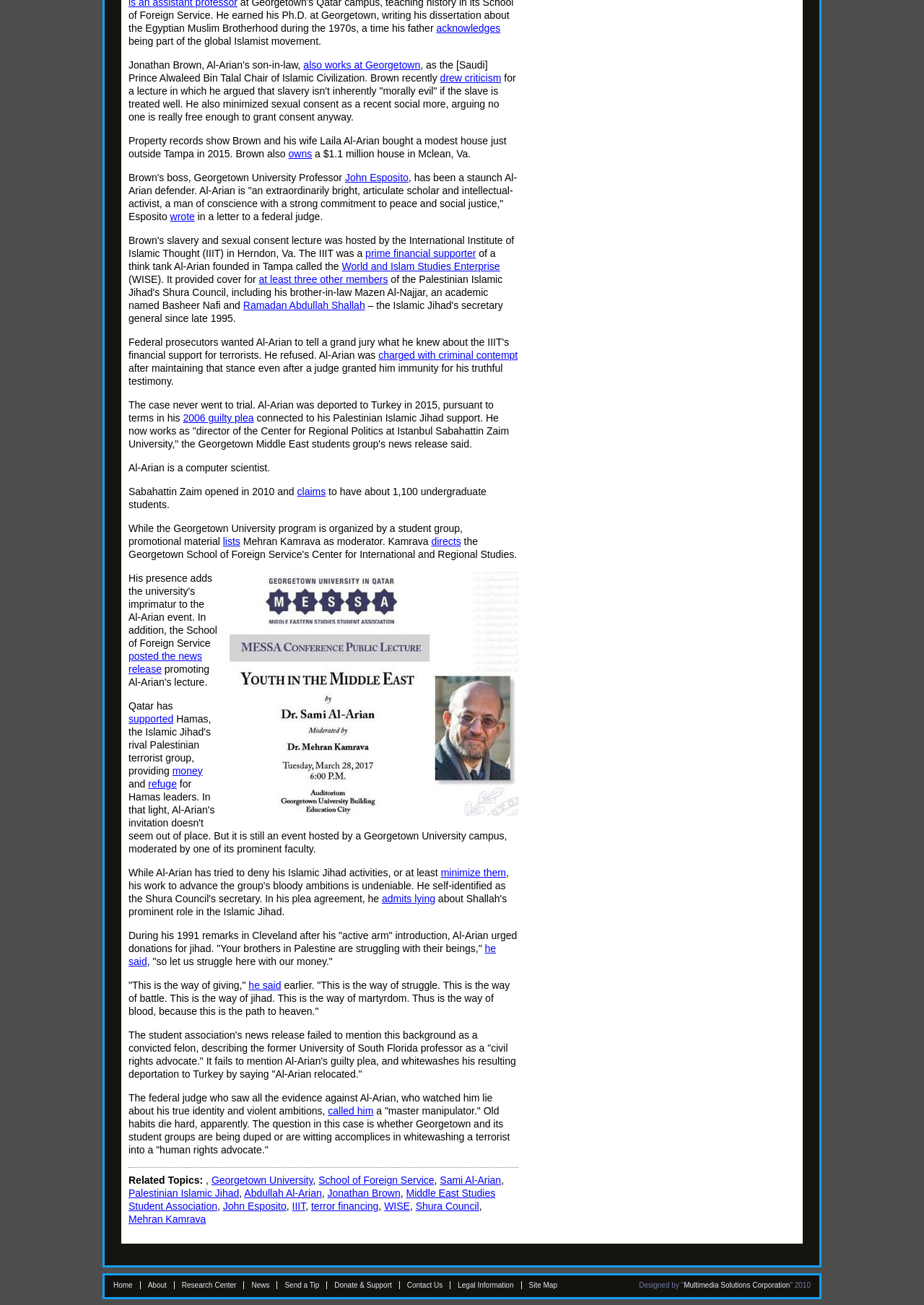Reply to the question with a single word or phrase:
What is the name of the university where Sami Al-Arian is currently working?

Istanbul Sabahattin Zaim University